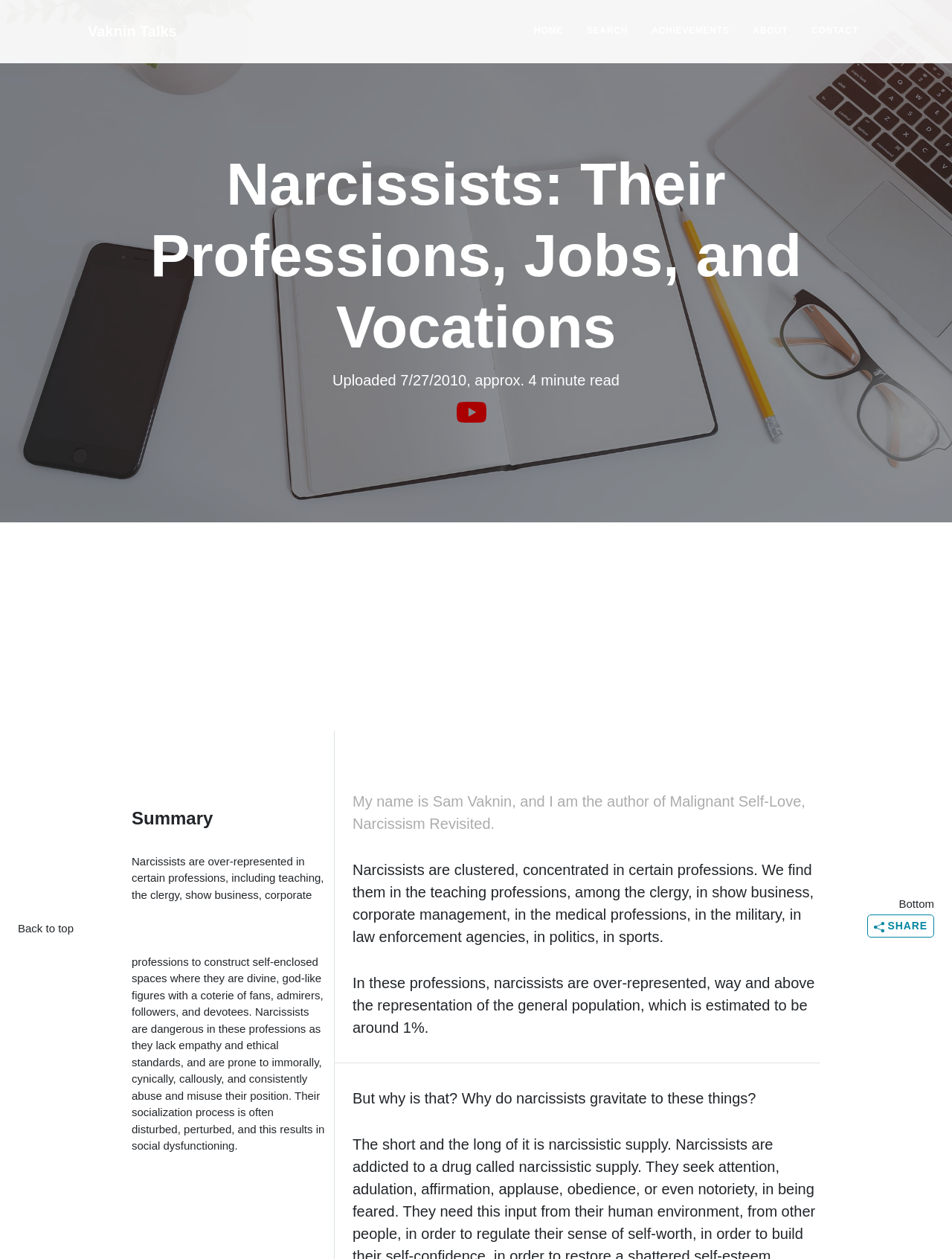What is the estimated percentage of narcissists in the general population?
Offer a detailed and full explanation in response to the question.

The webpage mentions that the estimated percentage of narcissists in the general population is around 1%, which is mentioned in the text '...which is estimated to be around 1%.'.